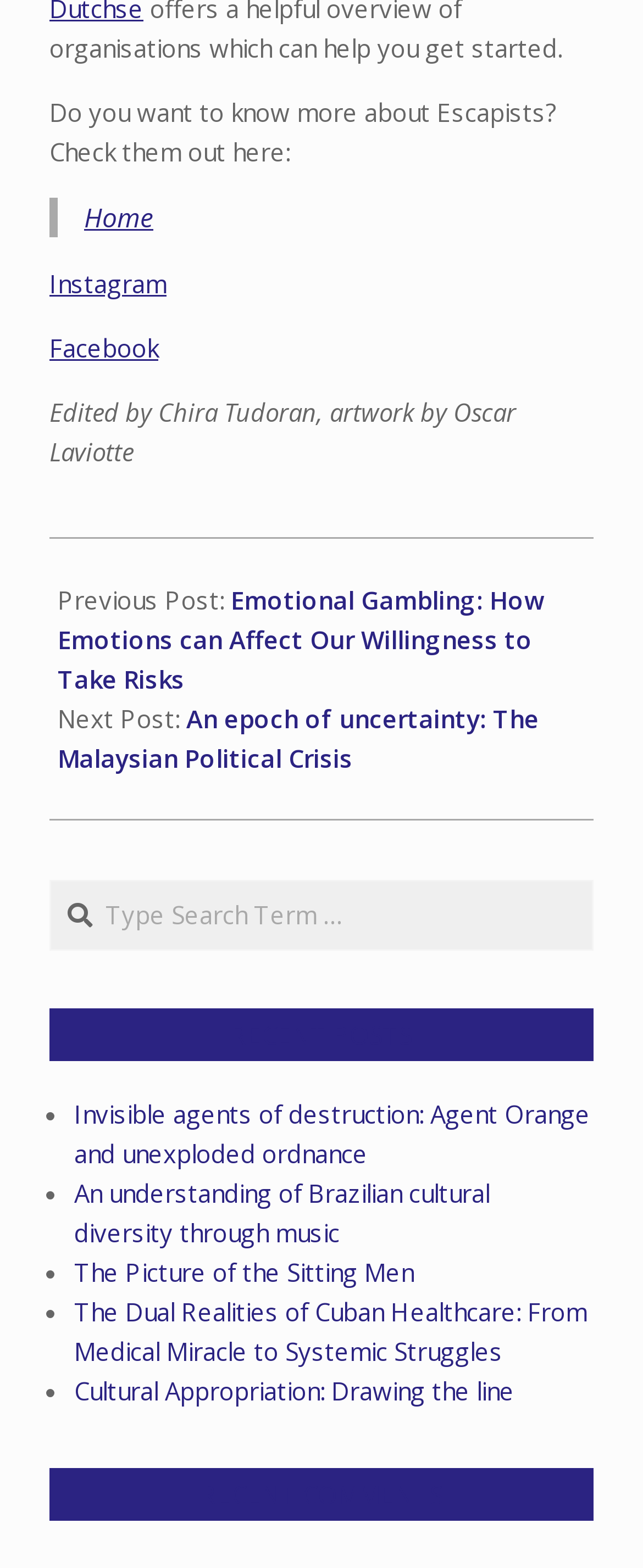How many social media links are available?
We need a detailed and exhaustive answer to the question. Please elaborate.

I counted the number of social media links and found that there are 2 links, one to Instagram and one to Facebook, located below the figure element.